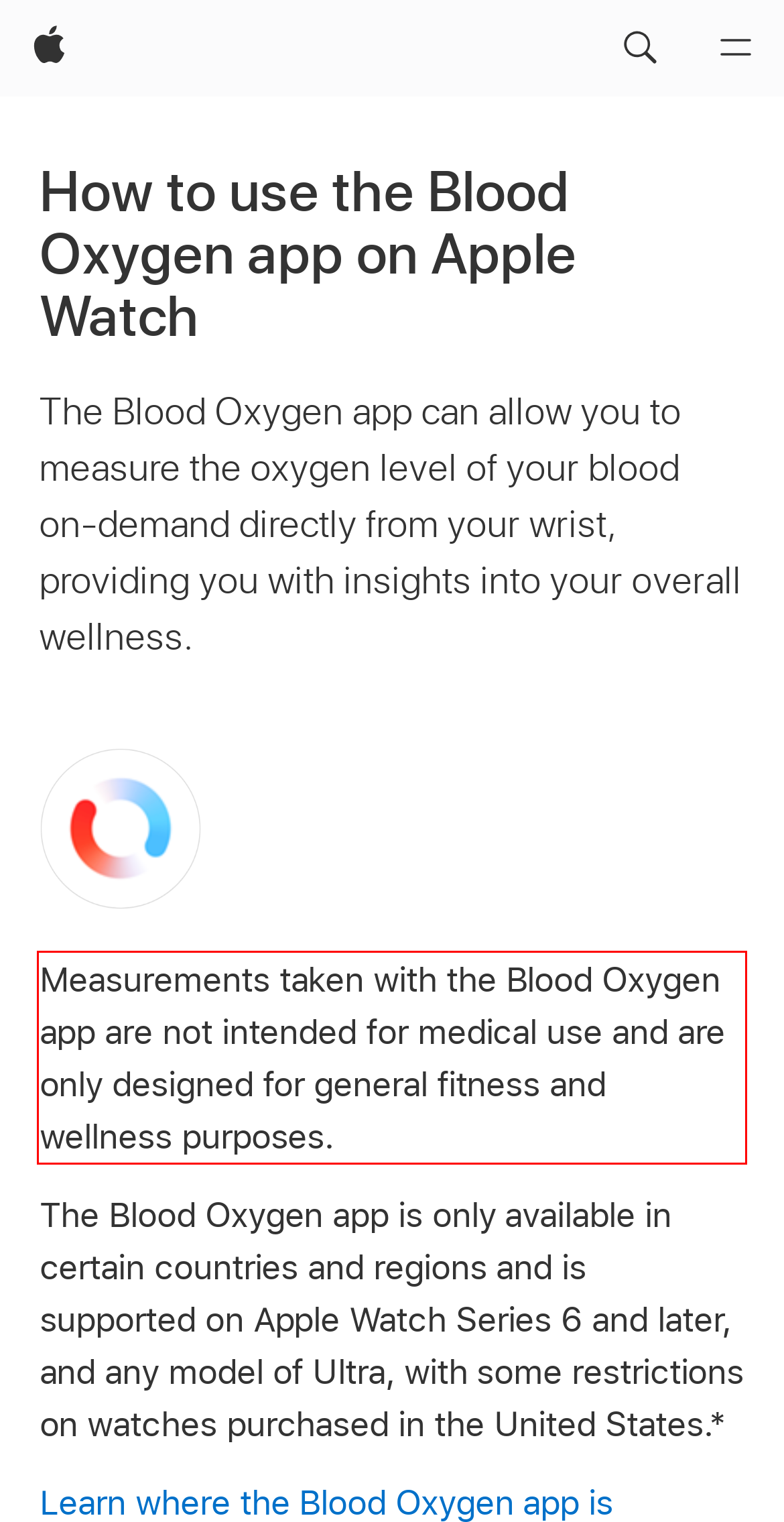Please examine the screenshot of the webpage and read the text present within the red rectangle bounding box.

Measurements taken with the Blood Oxygen app are not intended for medical use and are only designed for general fitness and wellness purposes.